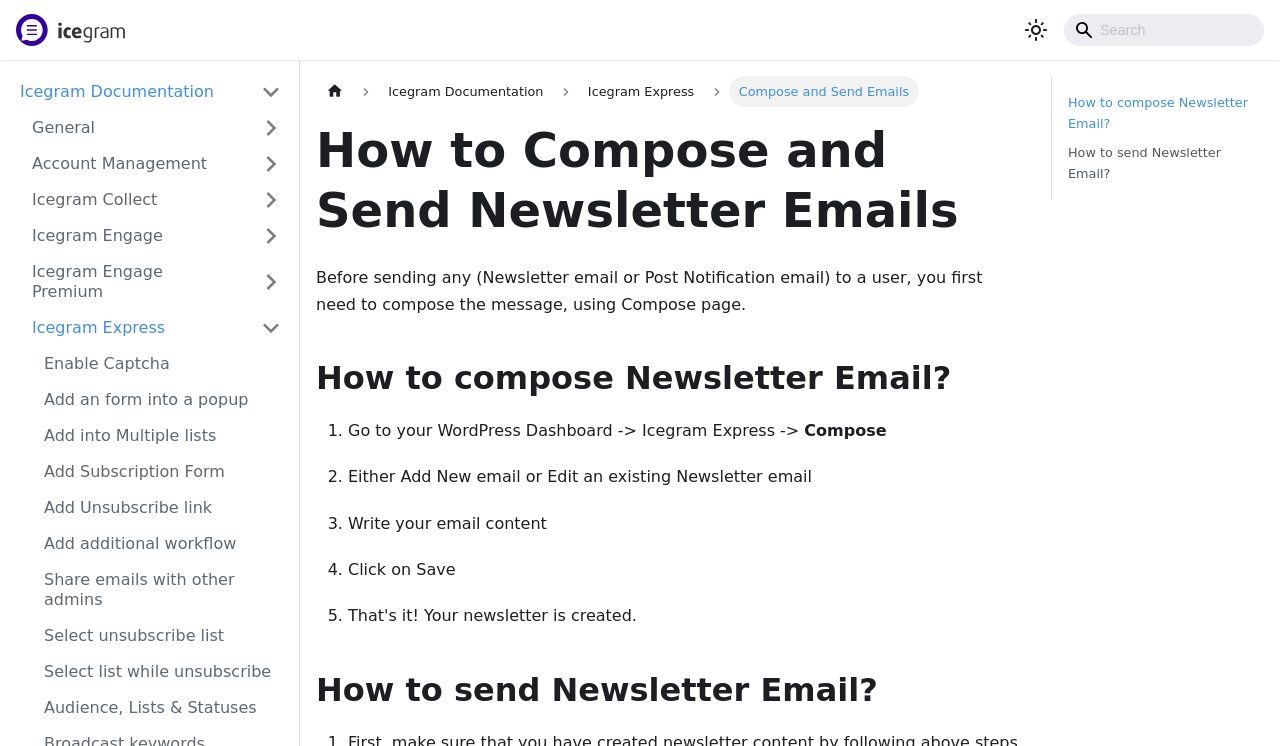Could you determine the bounding box coordinates of the clickable element to complete the instruction: "Switch between dark and light mode"? Provide the coordinates as four float numbers between 0 and 1, i.e., [left, top, right, bottom].

[0.797, 0.019, 0.822, 0.062]